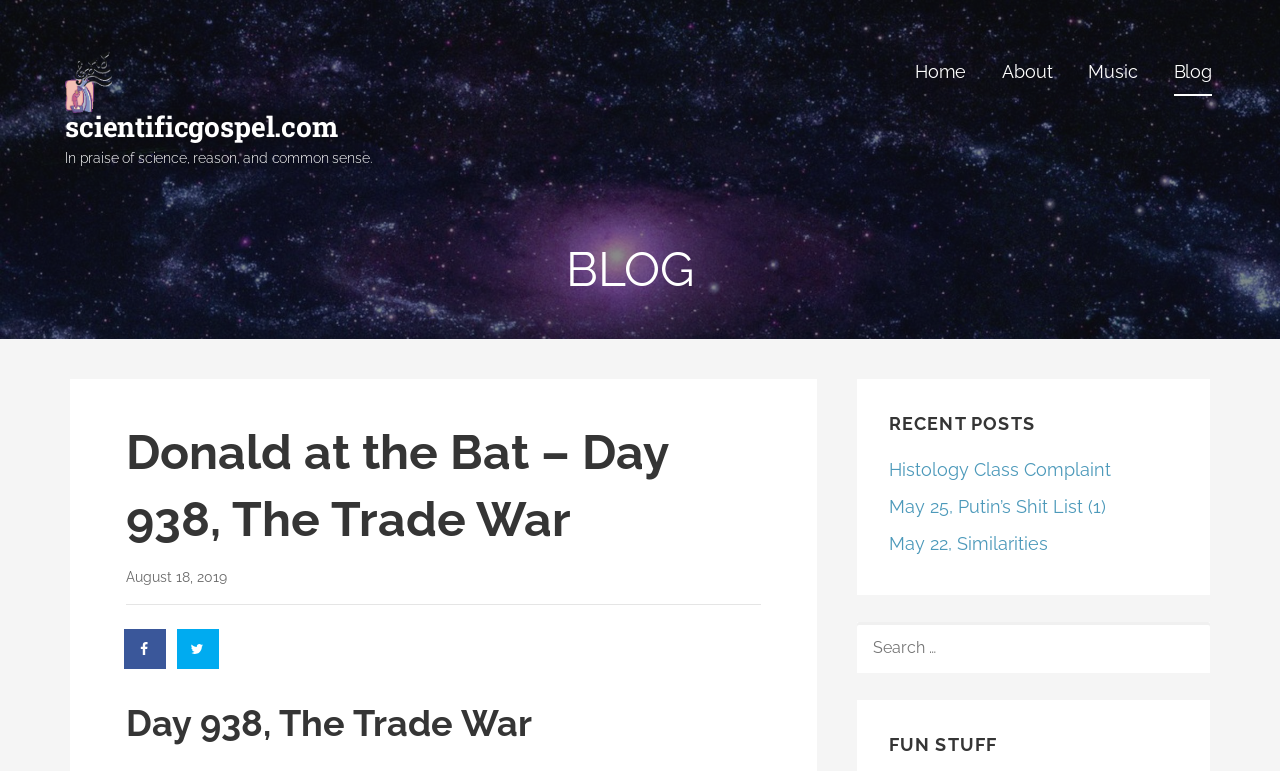Can you look at the image and give a comprehensive answer to the question:
What are the social media sharing options available?

The social media sharing options can be found below the blog post title. There are two link elements, one for sharing on Facebook and one for sharing on Twitter, each with an accompanying image element.